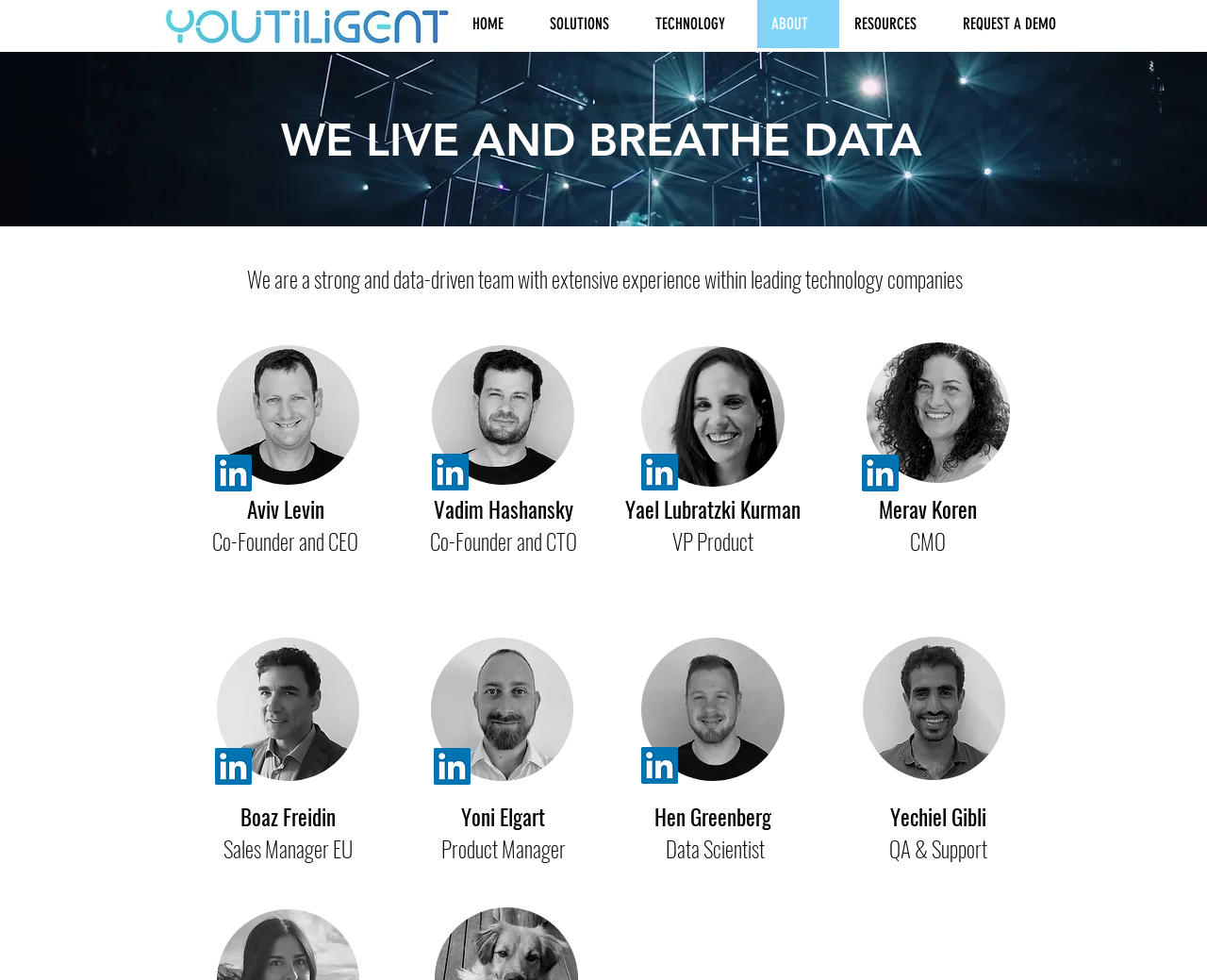Given the element description REQUEST A DEMO, predict the bounding box coordinates for the UI element in the webpage screenshot. The format should be (top-left x, top-left y, bottom-right x, bottom-right y), and the values should be between 0 and 1.

[0.785, 0.0, 0.9, 0.049]